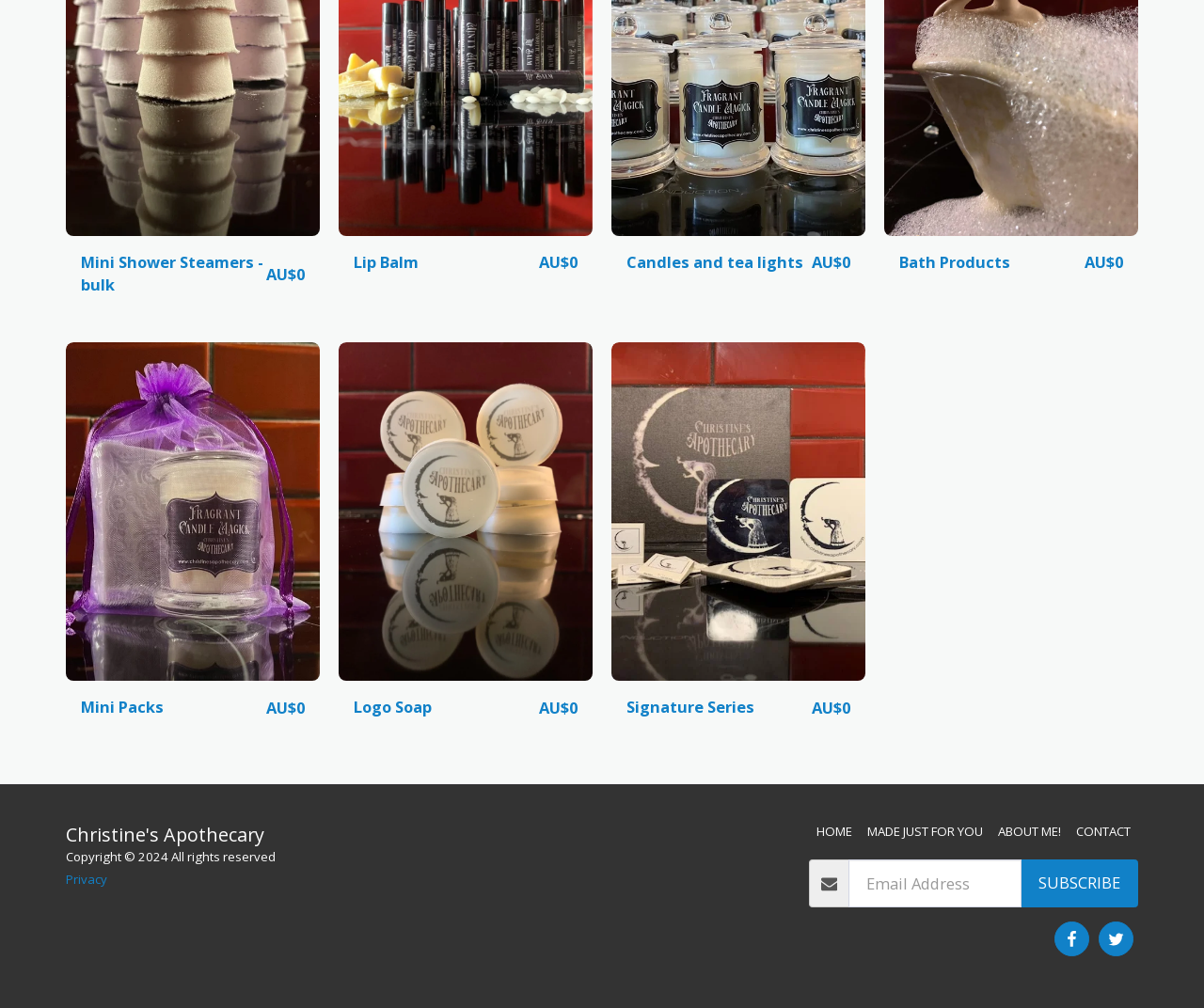Provide the bounding box coordinates of the HTML element this sentence describes: "Candles and tea lights". The bounding box coordinates consist of four float numbers between 0 and 1, i.e., [left, top, right, bottom].

[0.52, 0.249, 0.667, 0.272]